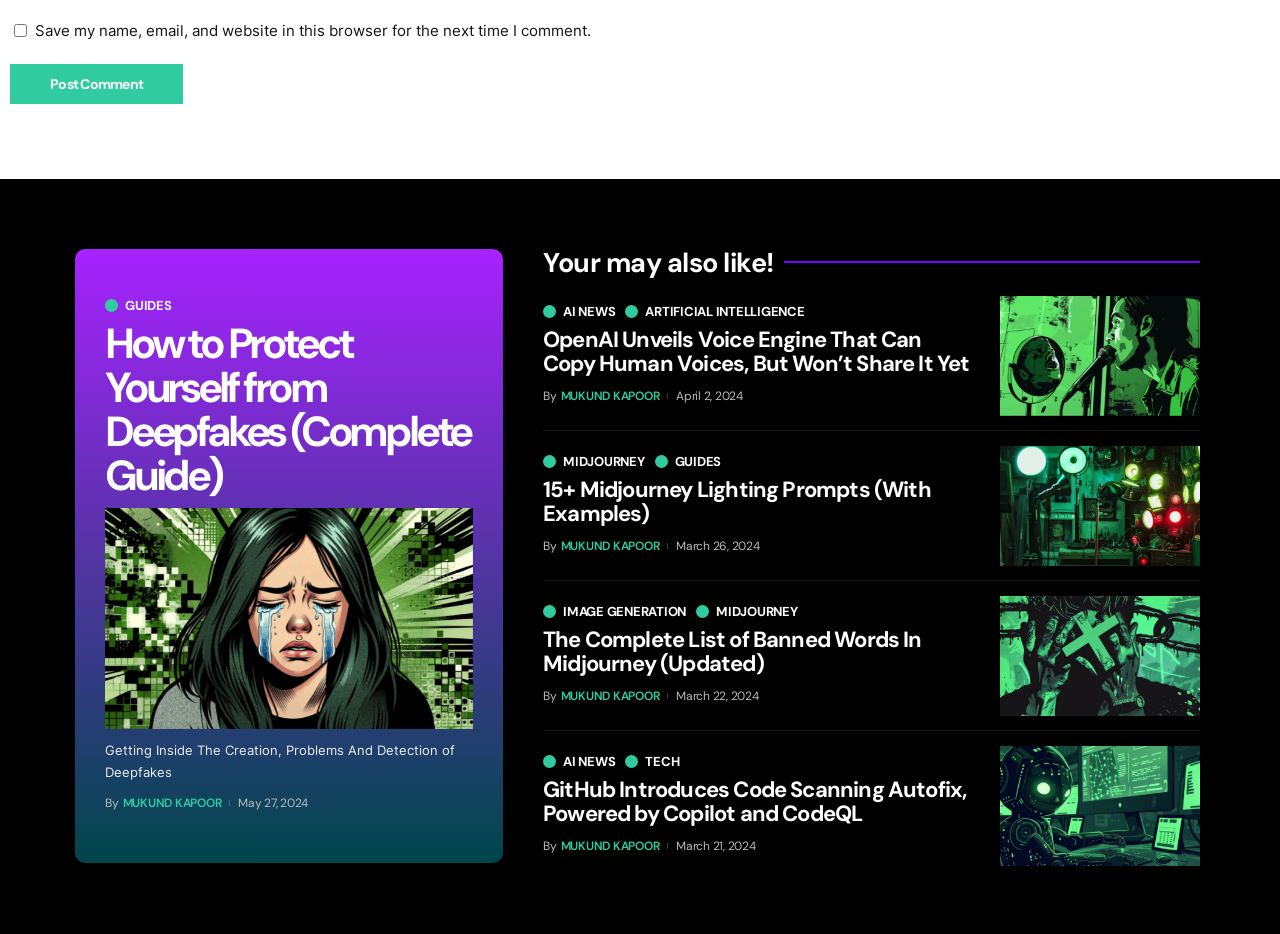Reply to the question below using a single word or brief phrase:
What is the date of the last article?

March 21, 2024